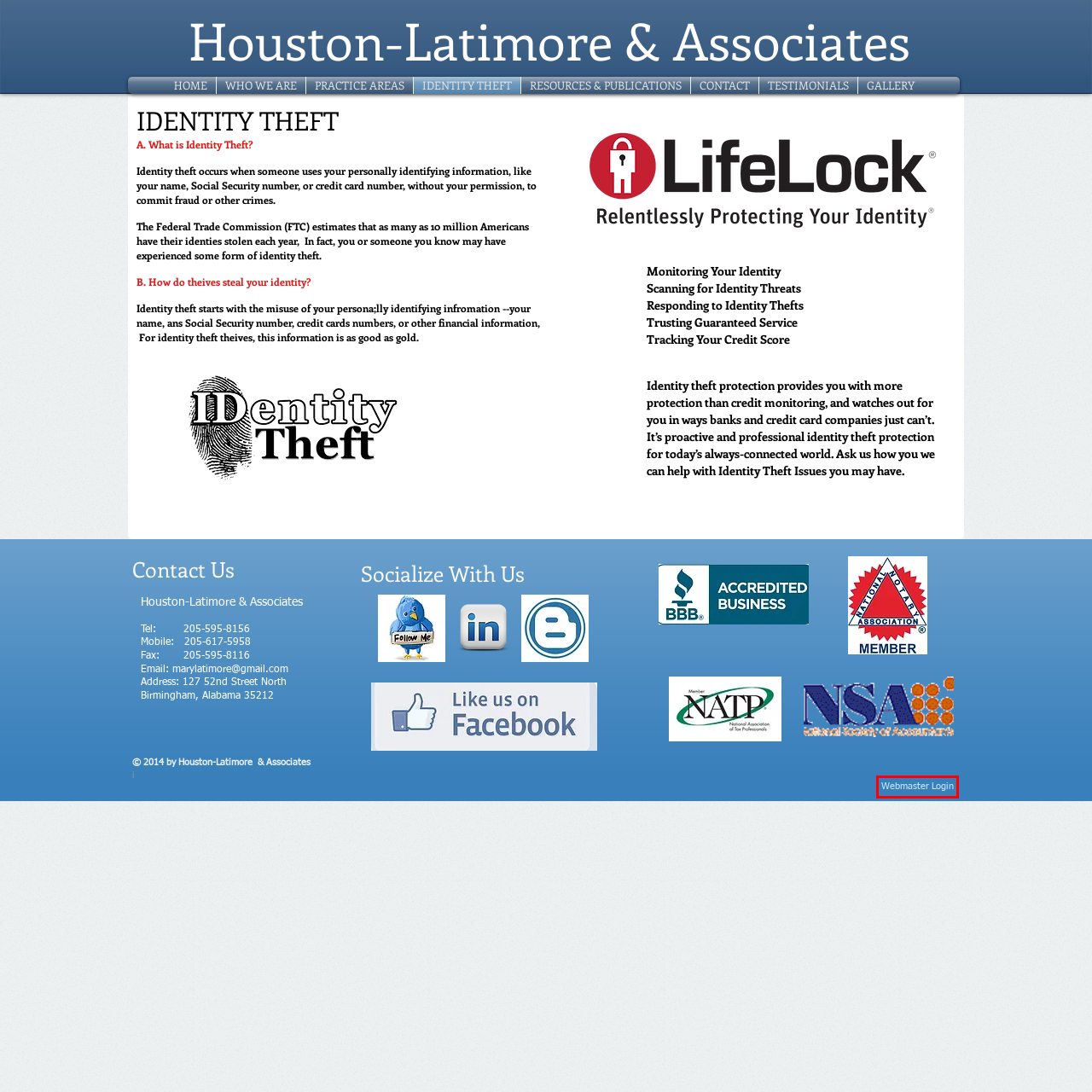Observe the provided screenshot of a webpage with a red bounding box around a specific UI element. Choose the webpage description that best fits the new webpage after you click on the highlighted element. These are your options:
A. Financial and Business Advisory in Birmingham, AL | Houston Latimore & Associates
B. Portfolio
C. Tax Preparation Firm & Services in Birmingham, AL | Houston Latimore & Associates
D. Tax Professionals & Organizers in Birmingham, AL | Houston Latimore & Associates
E. Testimonials
F. Professional Bookkeeping and Accounting Services in Birmingham, AL | Houston Latimore & Associates
G. Log In to Your Wix Account - Wix.com
H. Contact Us: Birmingham, AL: Houston-Latimore & Associates

G